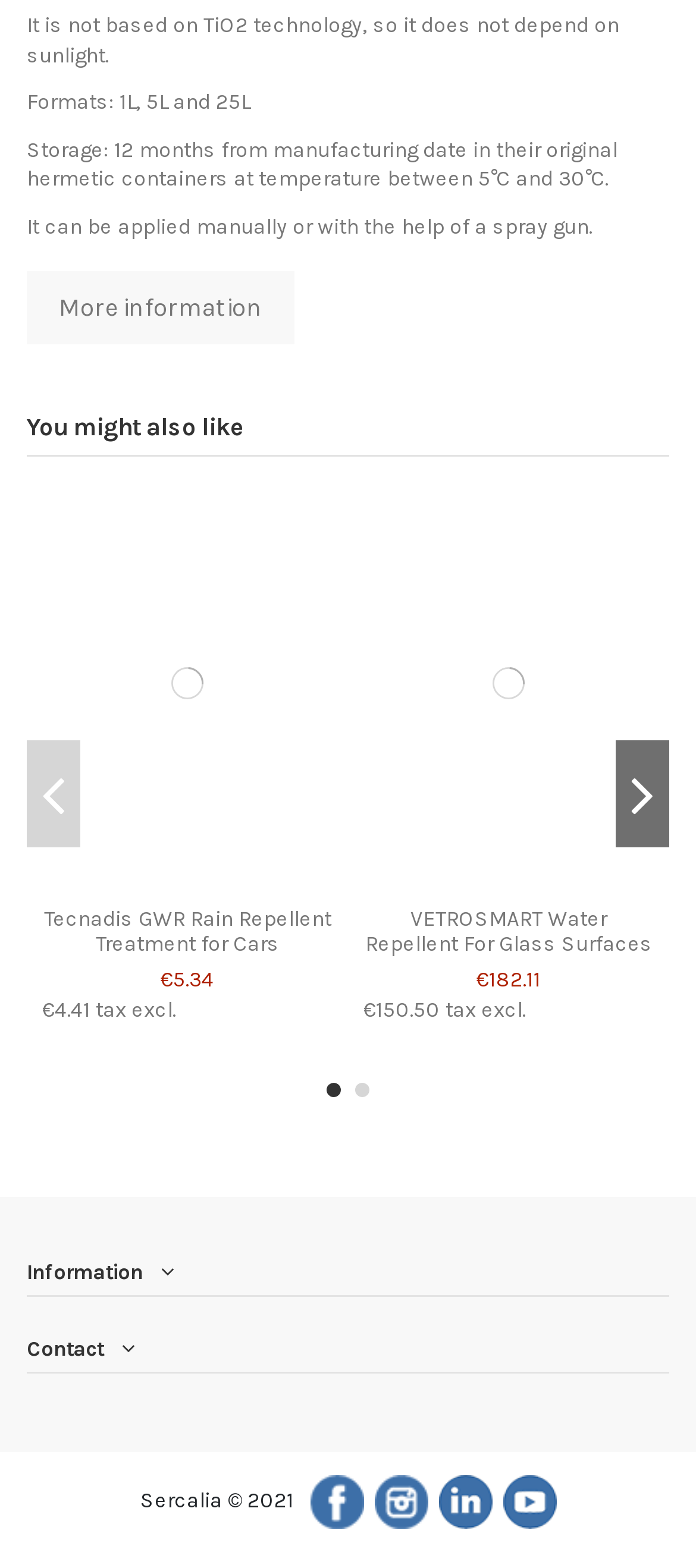Determine the bounding box coordinates of the UI element described by: "title="Compare"".

[0.701, 0.547, 0.761, 0.575]